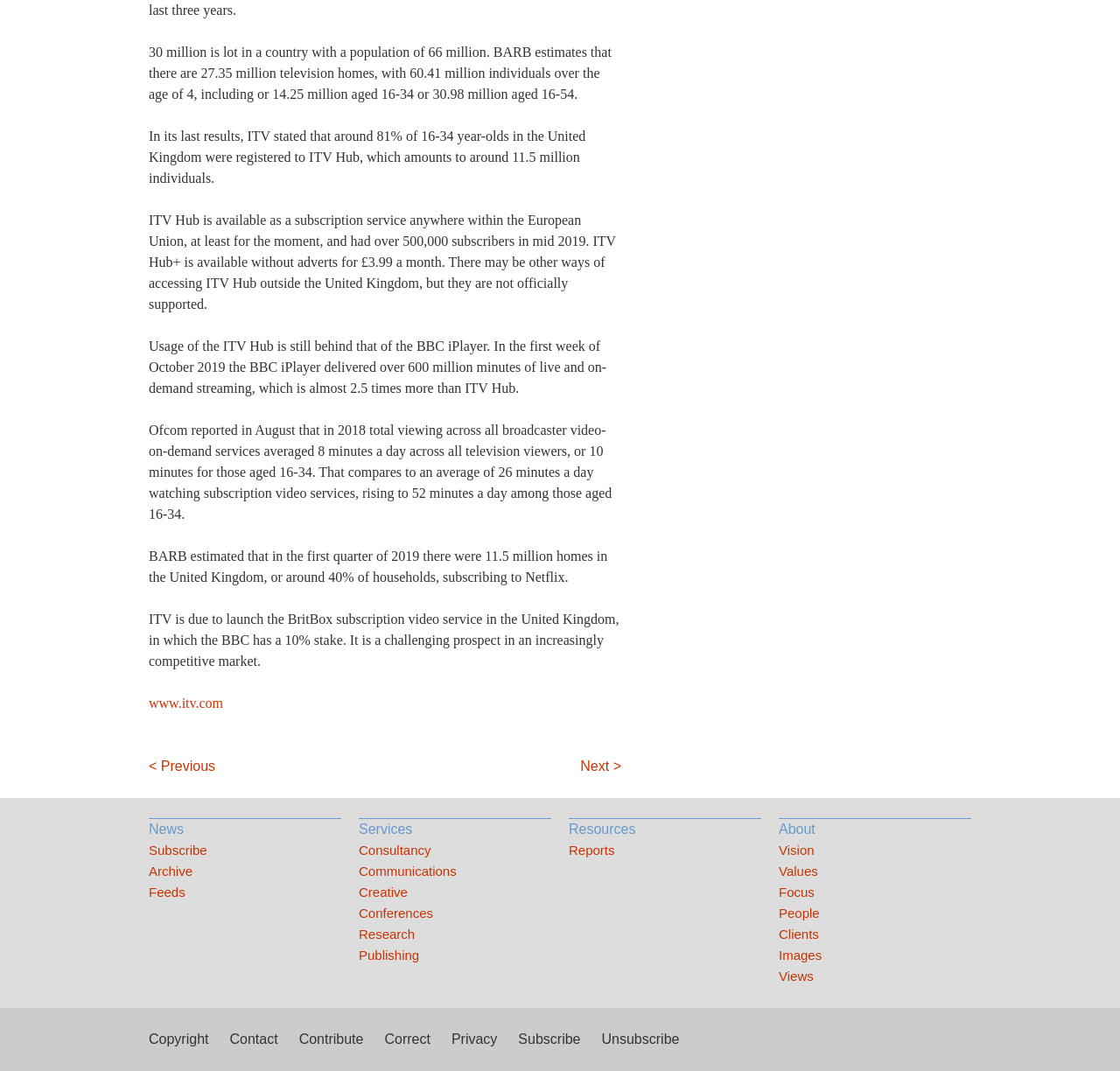Identify the bounding box coordinates for the element that needs to be clicked to fulfill this instruction: "access consultancy services". Provide the coordinates in the format of four float numbers between 0 and 1: [left, top, right, bottom].

[0.32, 0.785, 0.492, 0.804]